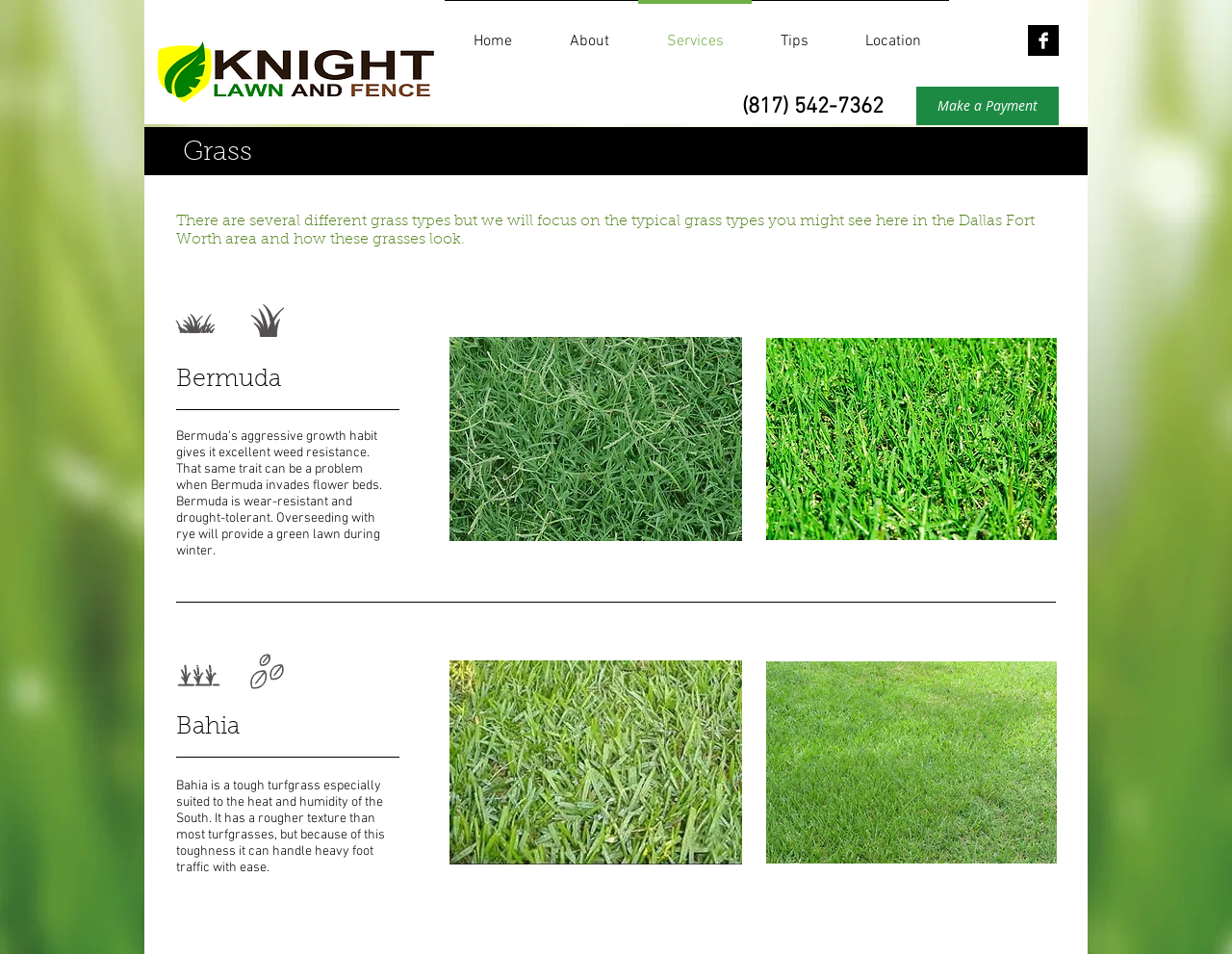Given the element description, predict the bounding box coordinates in the format (top-left x, top-left y, bottom-right x, bottom-right y), using floating point numbers between 0 and 1: aria-label="Facebook Knight Lawn and Fence"

[0.834, 0.026, 0.859, 0.059]